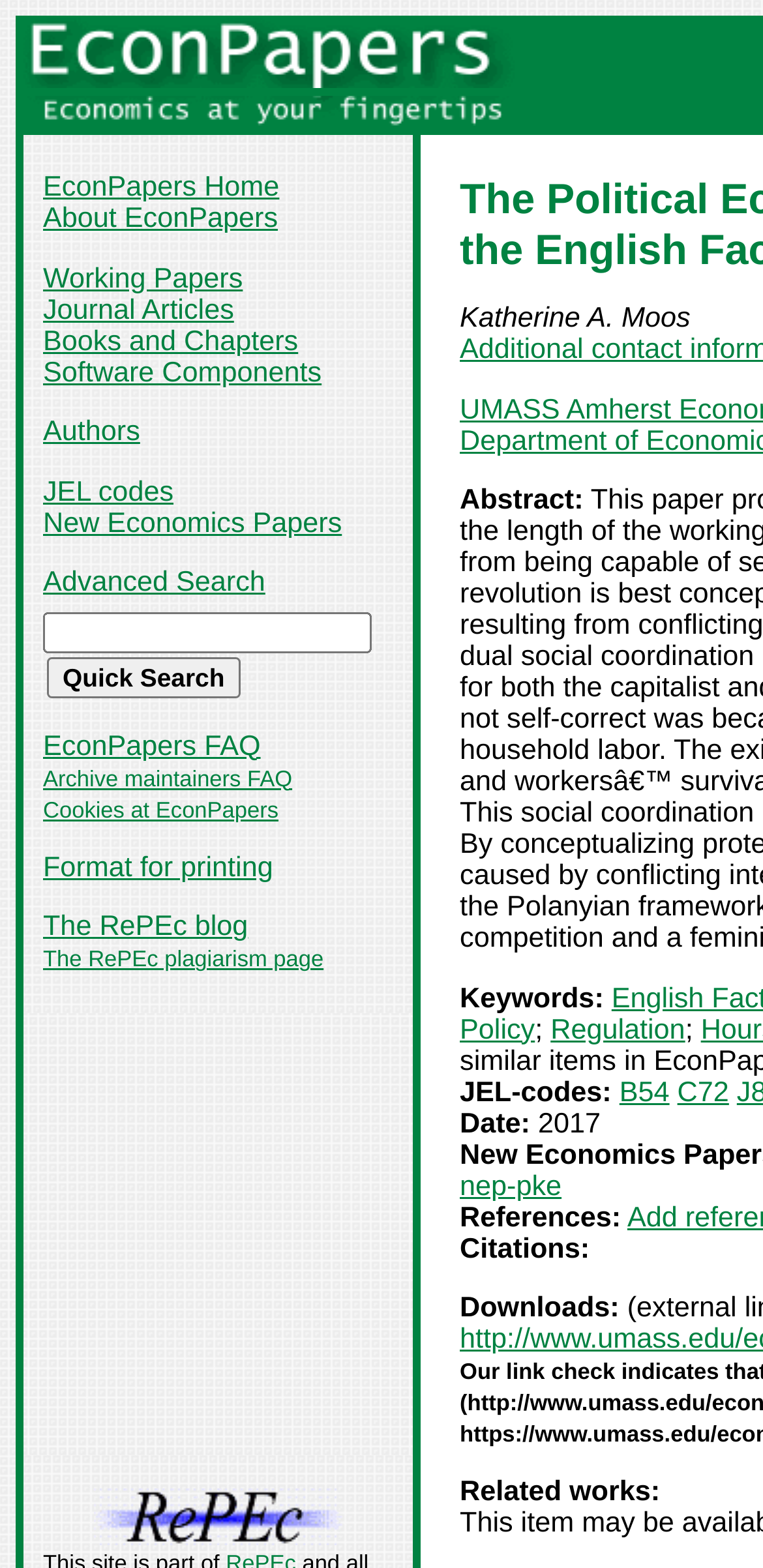With reference to the screenshot, provide a detailed response to the question below:
What is the keyword mentioned in the abstract?

I found the abstract section on the webpage, which mentioned the keyword 'Regulation' as a link. This suggests that the paper is related to the topic of regulation.